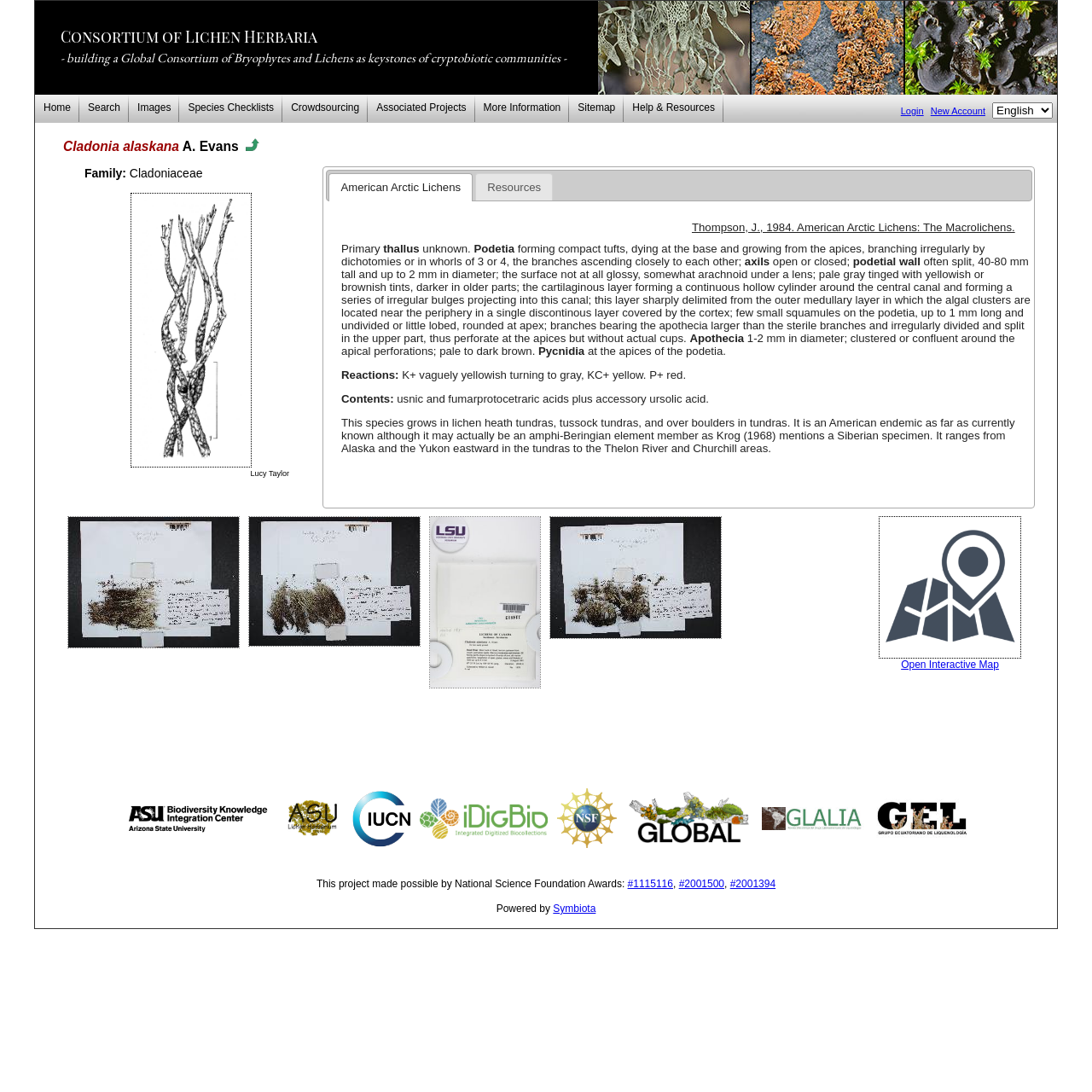Please identify the bounding box coordinates of the element's region that I should click in order to complete the following instruction: "Explore the 'American Arctic Lichens' resource". The bounding box coordinates consist of four float numbers between 0 and 1, i.e., [left, top, right, bottom].

[0.302, 0.16, 0.432, 0.183]